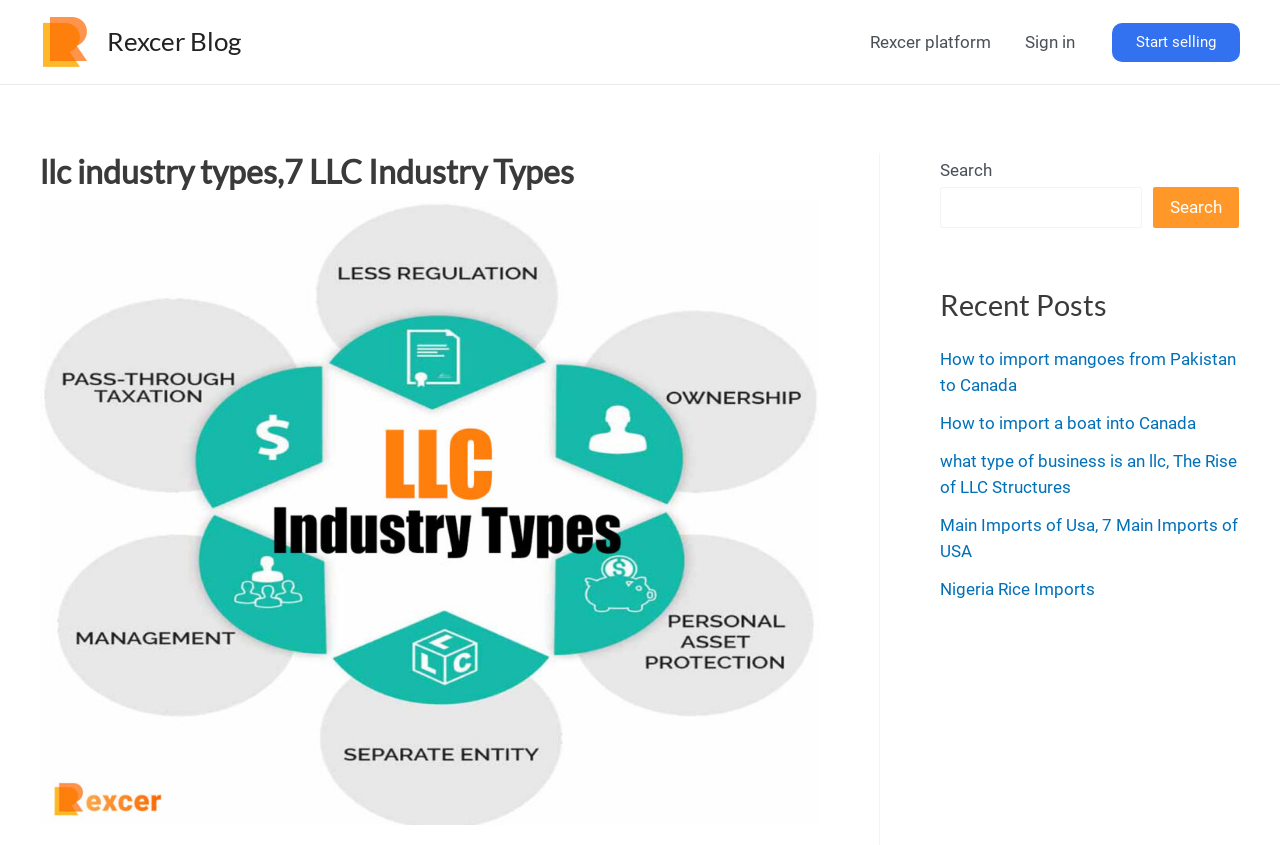Please locate the bounding box coordinates of the element that should be clicked to complete the given instruction: "read about LLC Industry Types".

[0.031, 0.181, 0.64, 0.226]